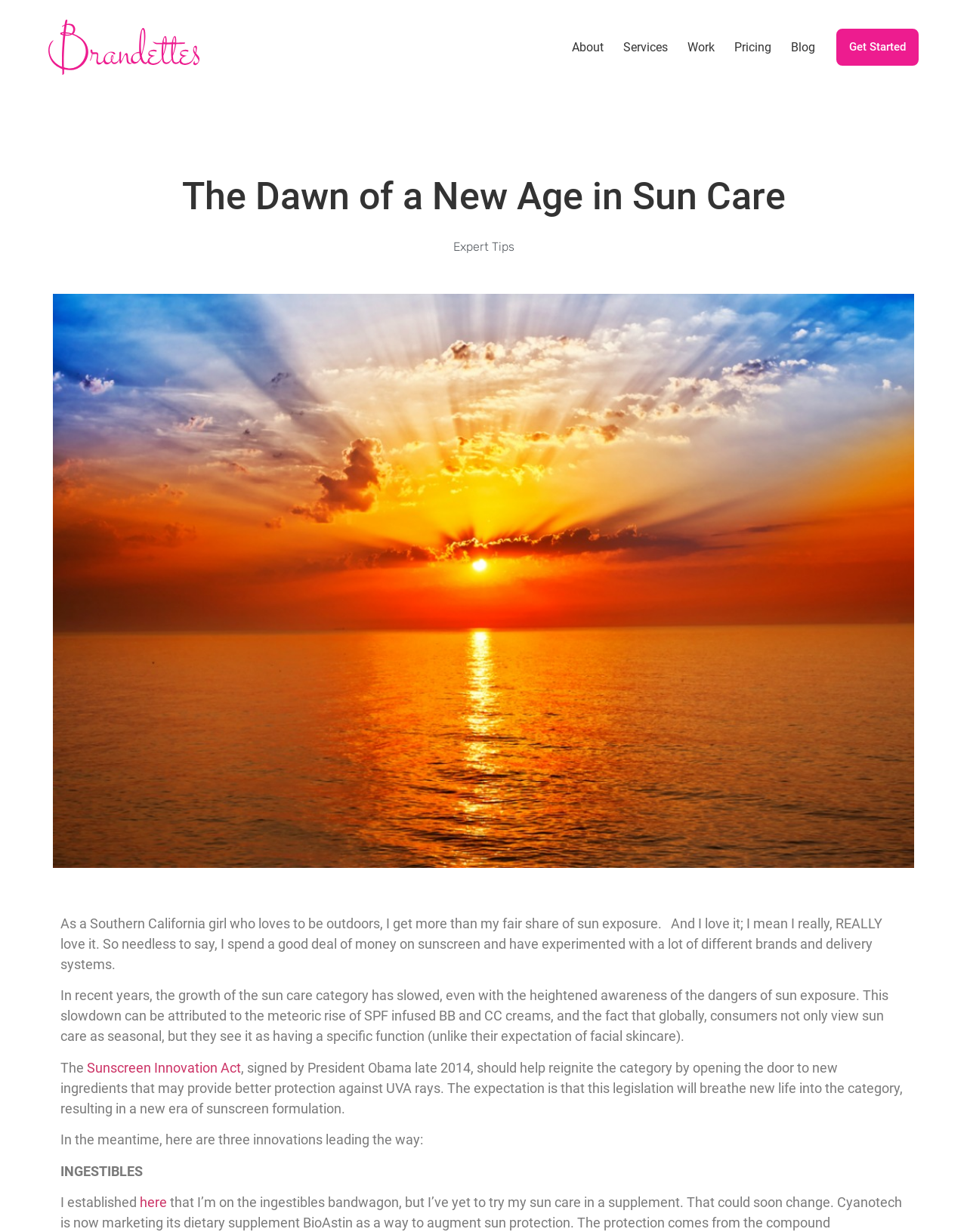Please identify the bounding box coordinates of the region to click in order to complete the given instruction: "Visit the 'Blog' page". The coordinates should be four float numbers between 0 and 1, i.e., [left, top, right, bottom].

[0.808, 0.024, 0.853, 0.052]